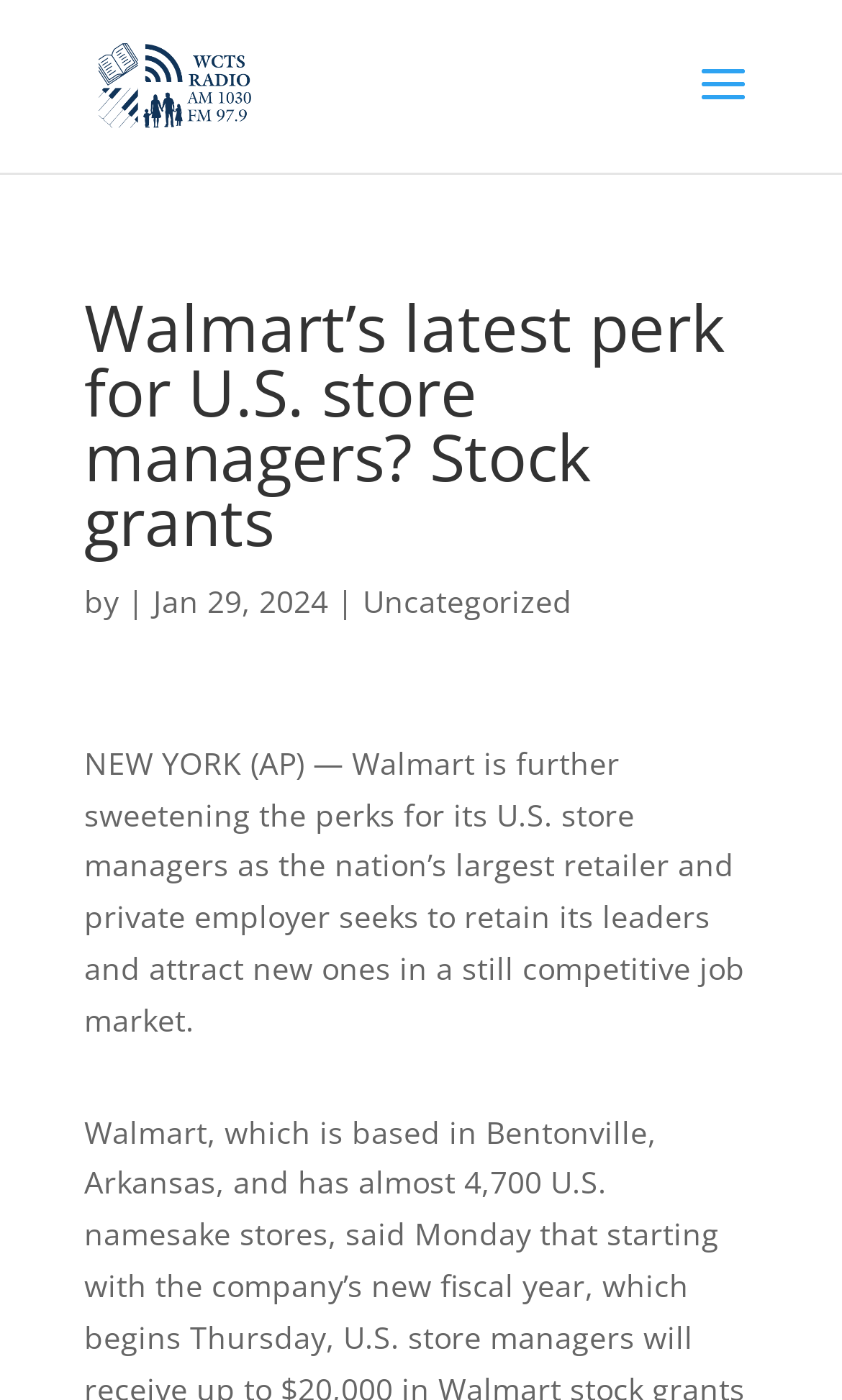What is the name of the radio station?
Examine the image and give a concise answer in one word or a short phrase.

WCTS Radio